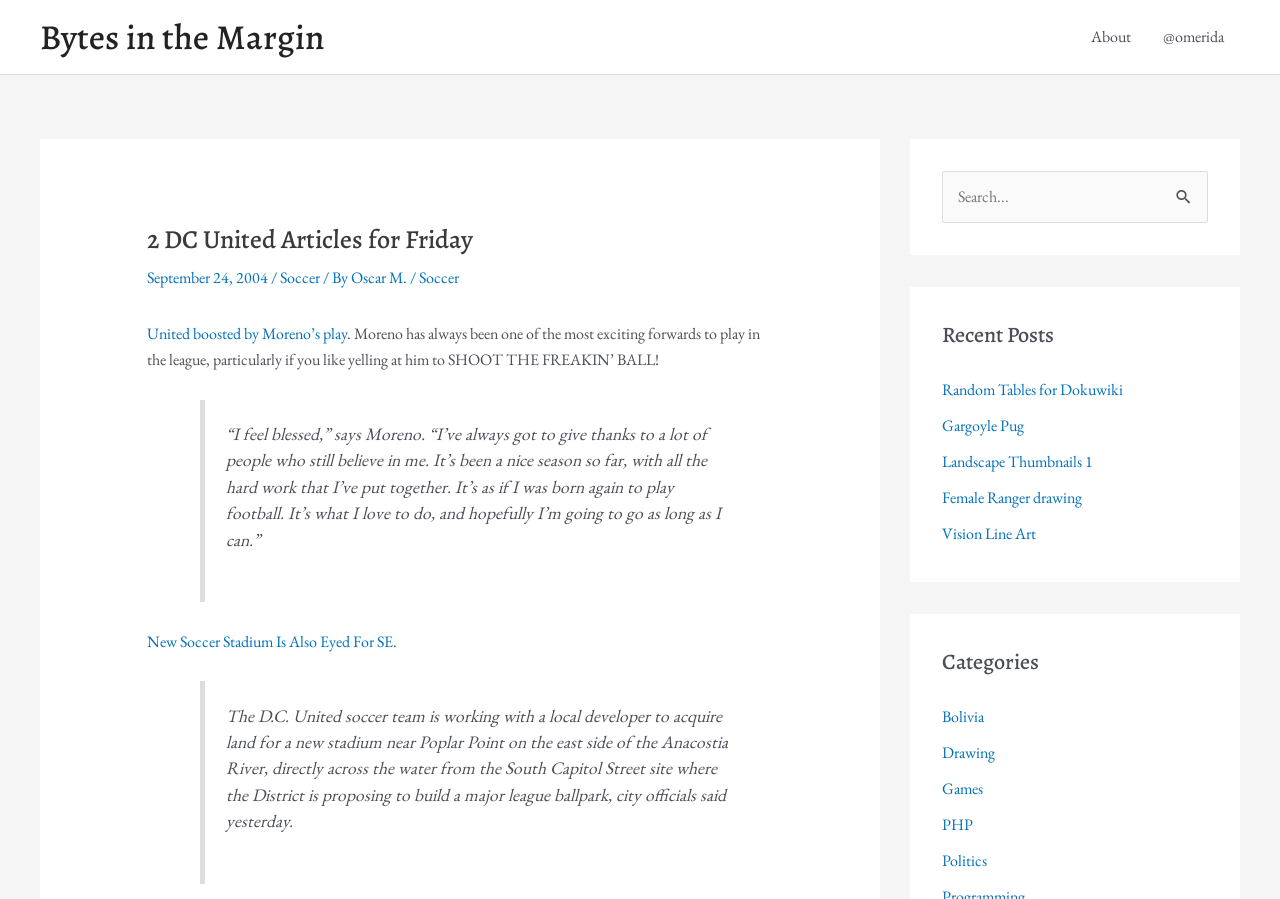Can you find and provide the main heading text of this webpage?

2 DC United Articles for Friday